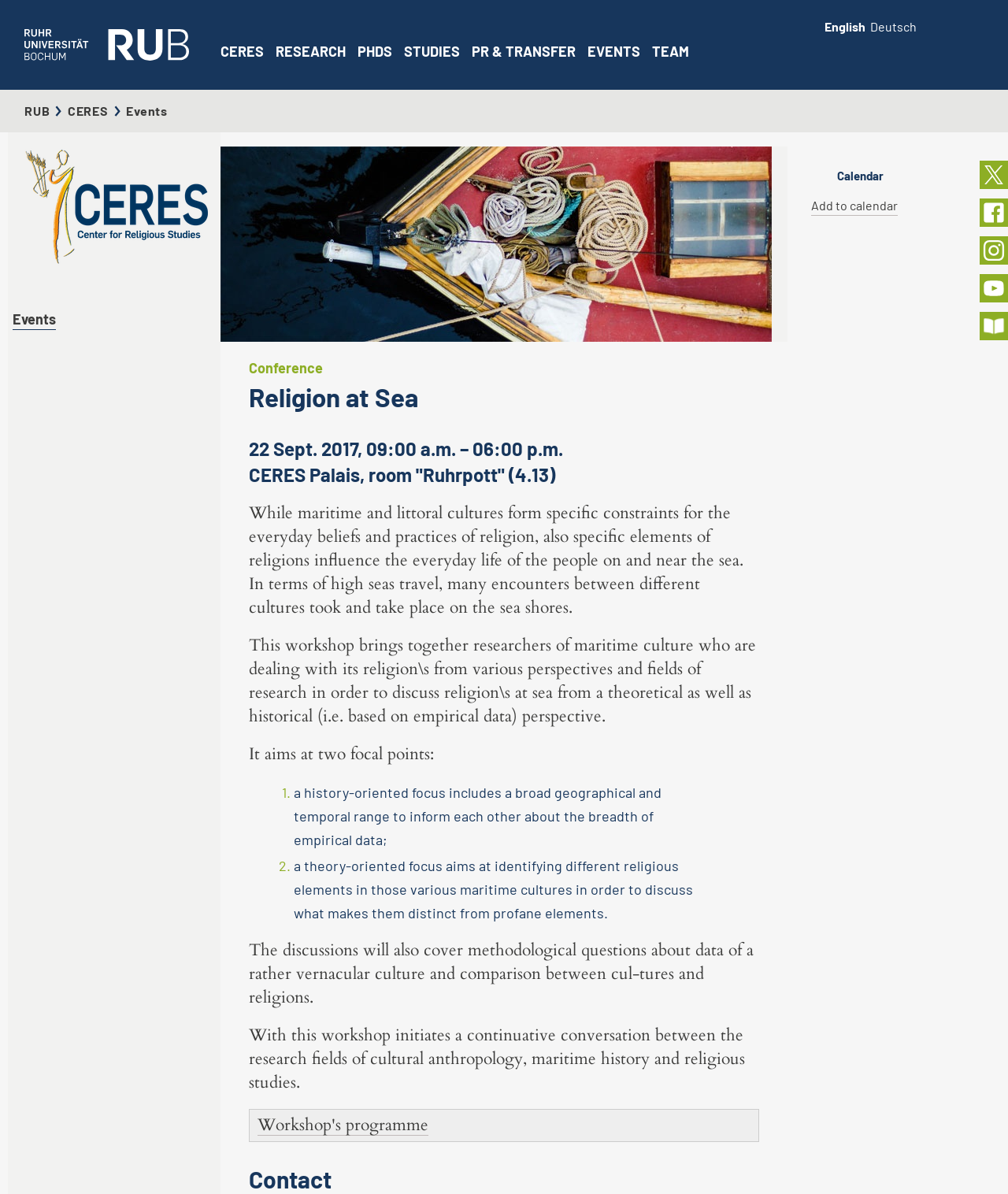Given the element description Workshop's programme, predict the bounding box coordinates for the UI element in the webpage screenshot. The format should be (top-left x, top-left y, bottom-right x, bottom-right y), and the values should be between 0 and 1.

[0.255, 0.933, 0.425, 0.952]